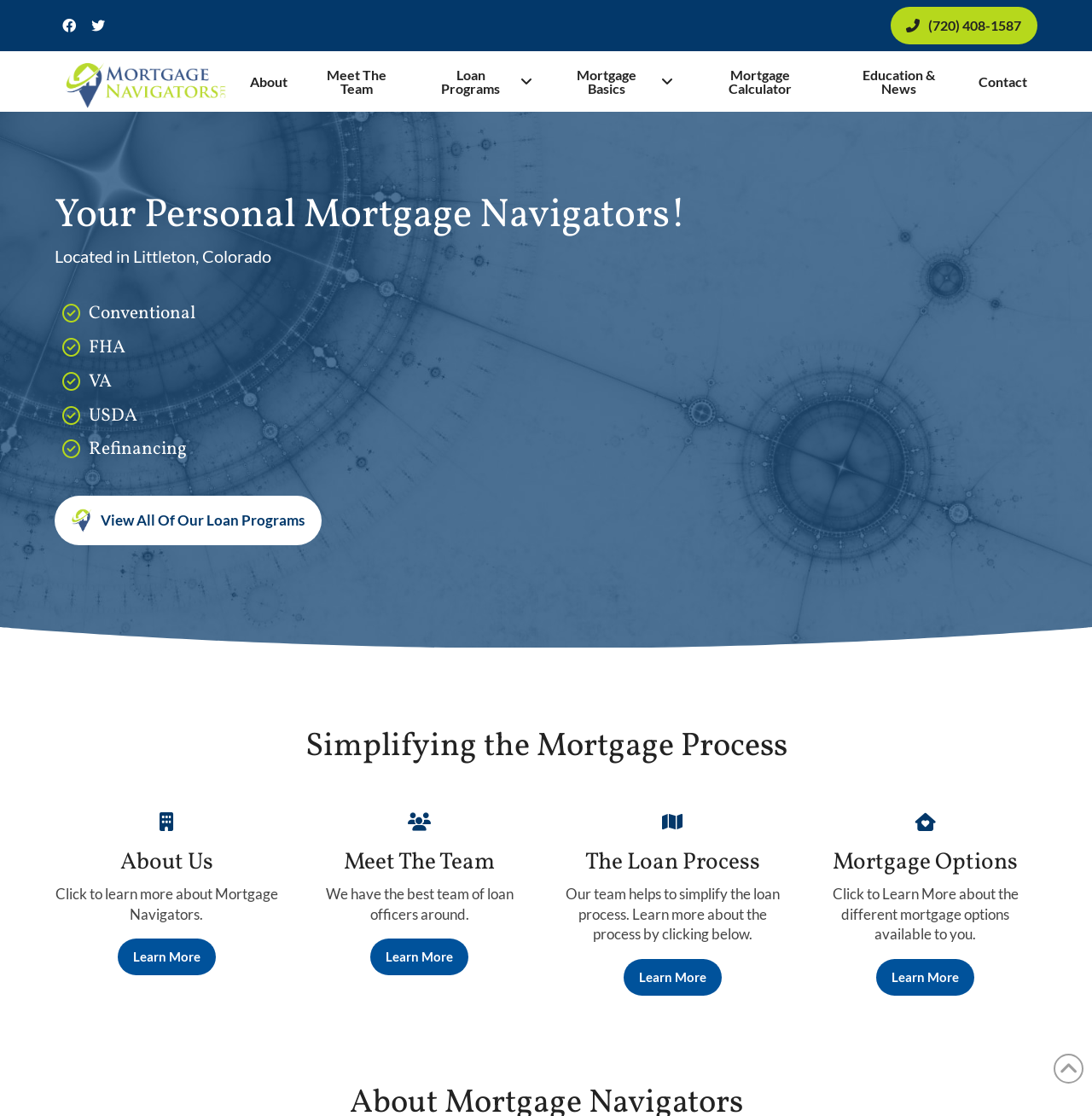Using details from the image, please answer the following question comprehensively:
How many 'Learn More' links are on the webpage?

There are four 'Learn More' links on the webpage, each corresponding to a different section, including 'About Us', 'Meet The Team', 'The Loan Process', and 'Mortgage Options'.